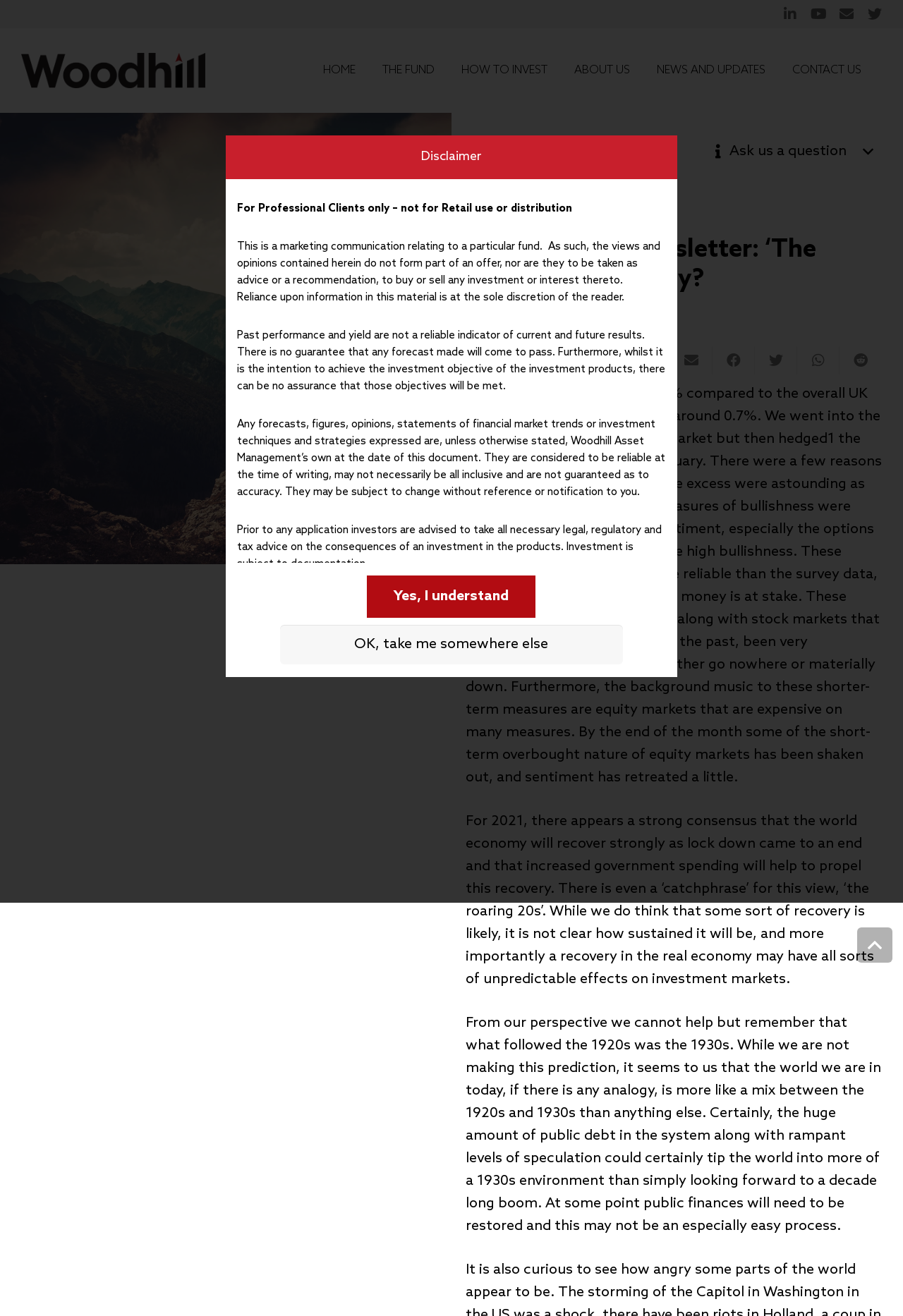Please specify the bounding box coordinates of the clickable section necessary to execute the following command: "Email this".

[0.742, 0.263, 0.789, 0.285]